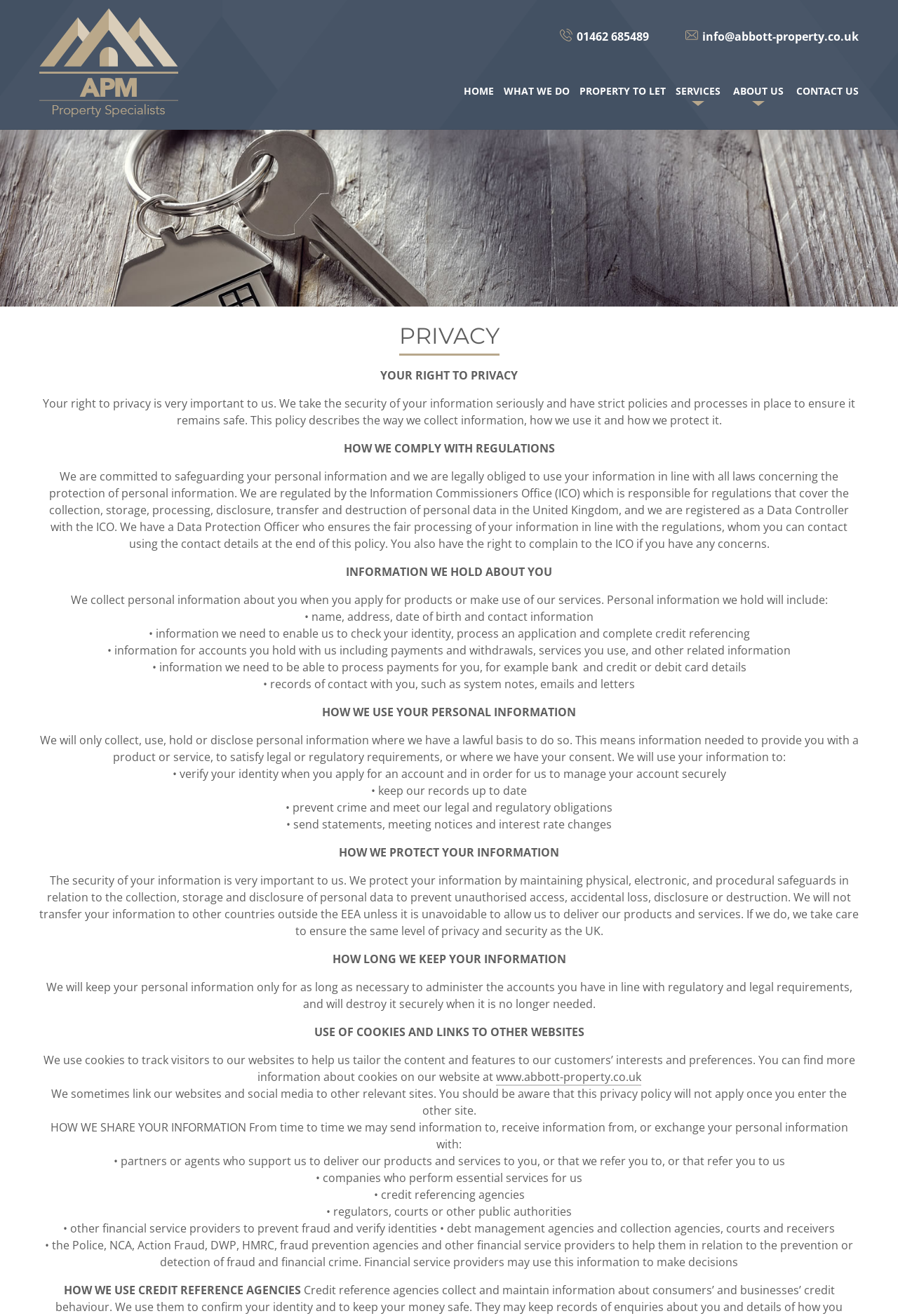Determine the bounding box coordinates in the format (top-left x, top-left y, bottom-right x, bottom-right y). Ensure all values are floating point numbers between 0 and 1. Identify the bounding box of the UI element described by: Landlord Services

[0.766, 0.109, 0.875, 0.116]